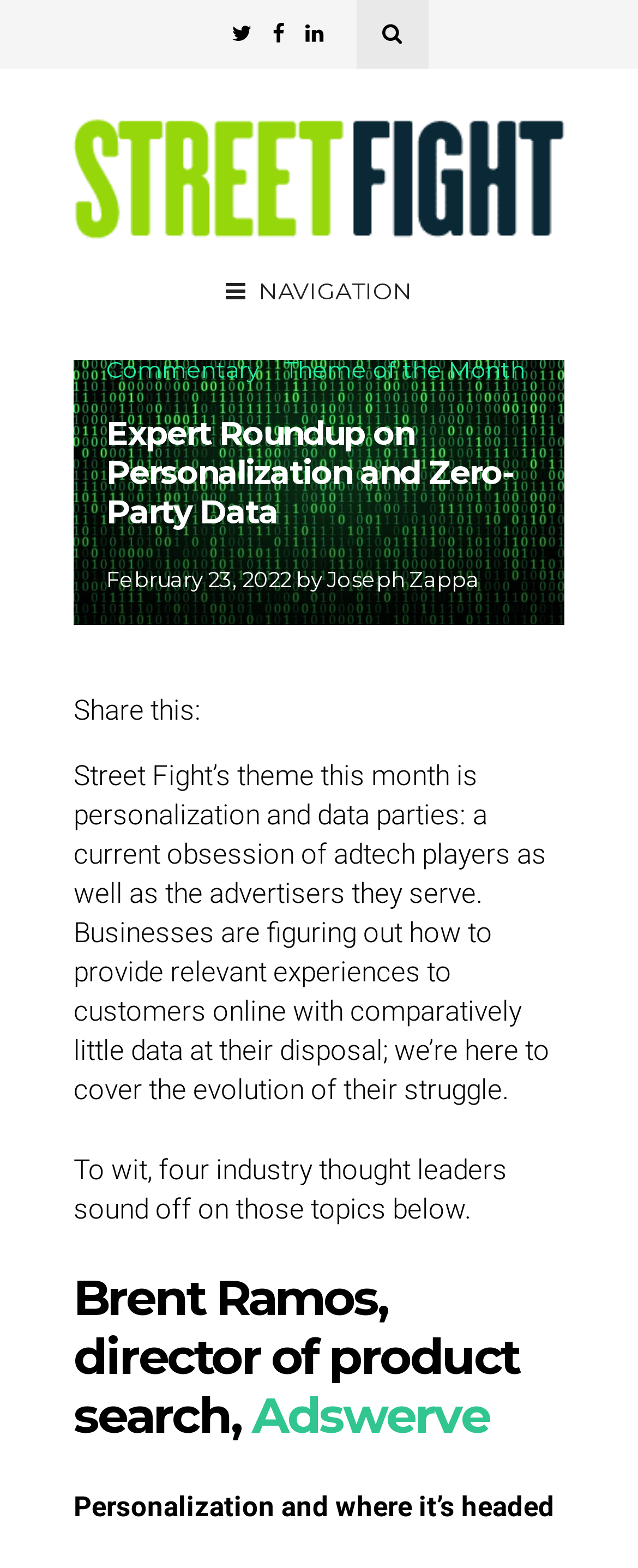What is the theme of the month?
Using the image, answer in one word or phrase.

Personalization and Zero-Party Data